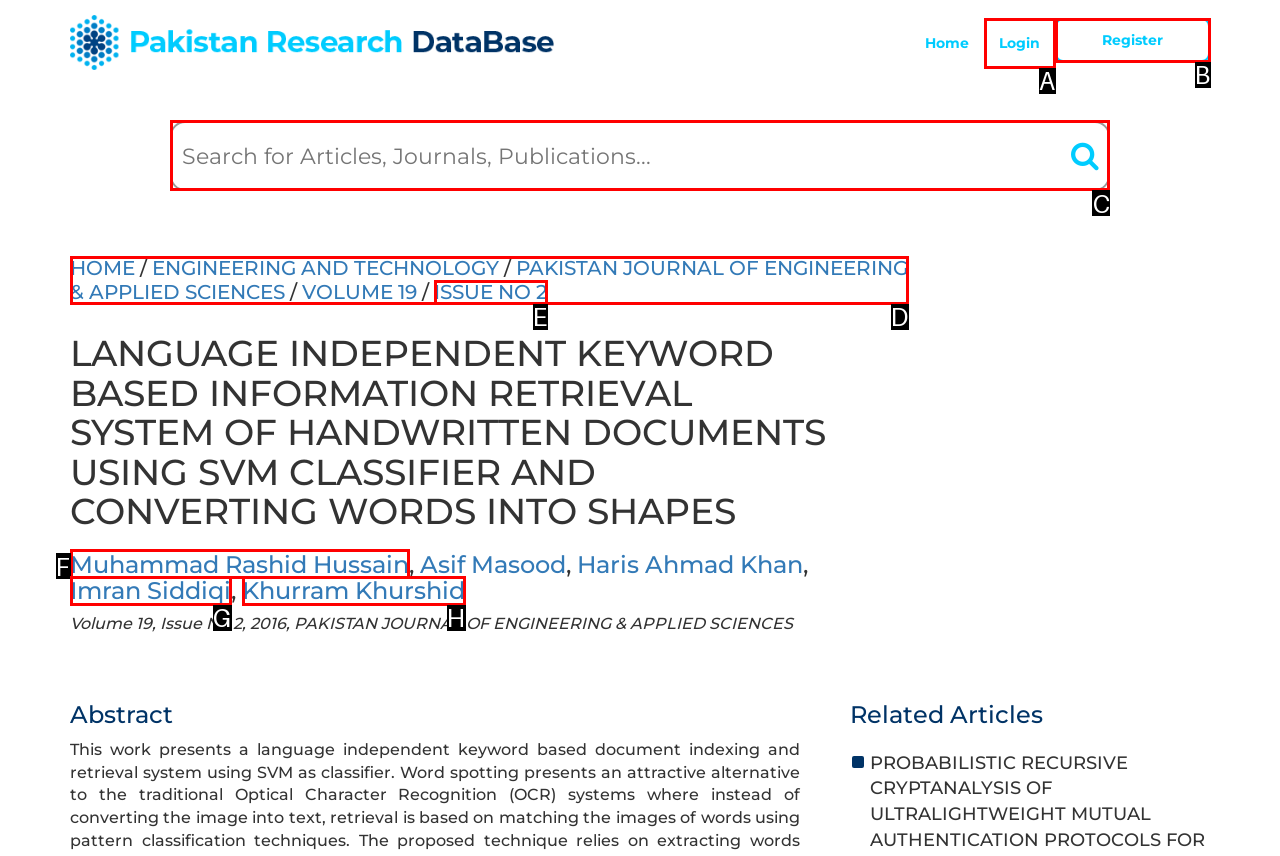Identify the HTML element to click to fulfill this task: Search for articles
Answer with the letter from the given choices.

C